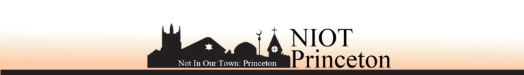What is symbolized by the church spire in the logo?
Please use the image to provide an in-depth answer to the question.

The caption explains that the silhouetted skyline in the logo features various iconic architectural elements, including a church spire, which symbolizes the collaborative spirit of diverse communities working together.